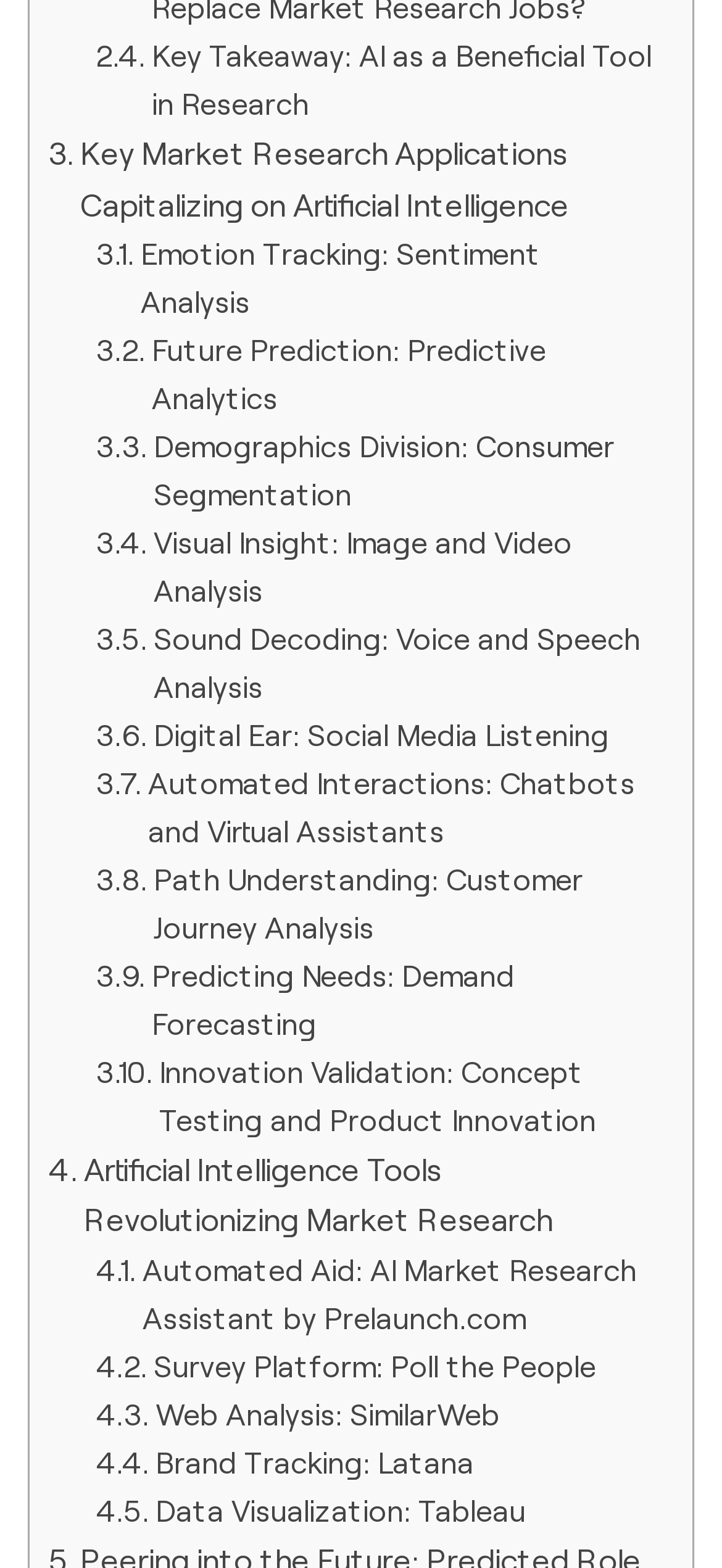Identify the bounding box coordinates of the element that should be clicked to fulfill this task: "Learn about emotion tracking and sentiment analysis". The coordinates should be provided as four float numbers between 0 and 1, i.e., [left, top, right, bottom].

[0.132, 0.146, 0.908, 0.208]